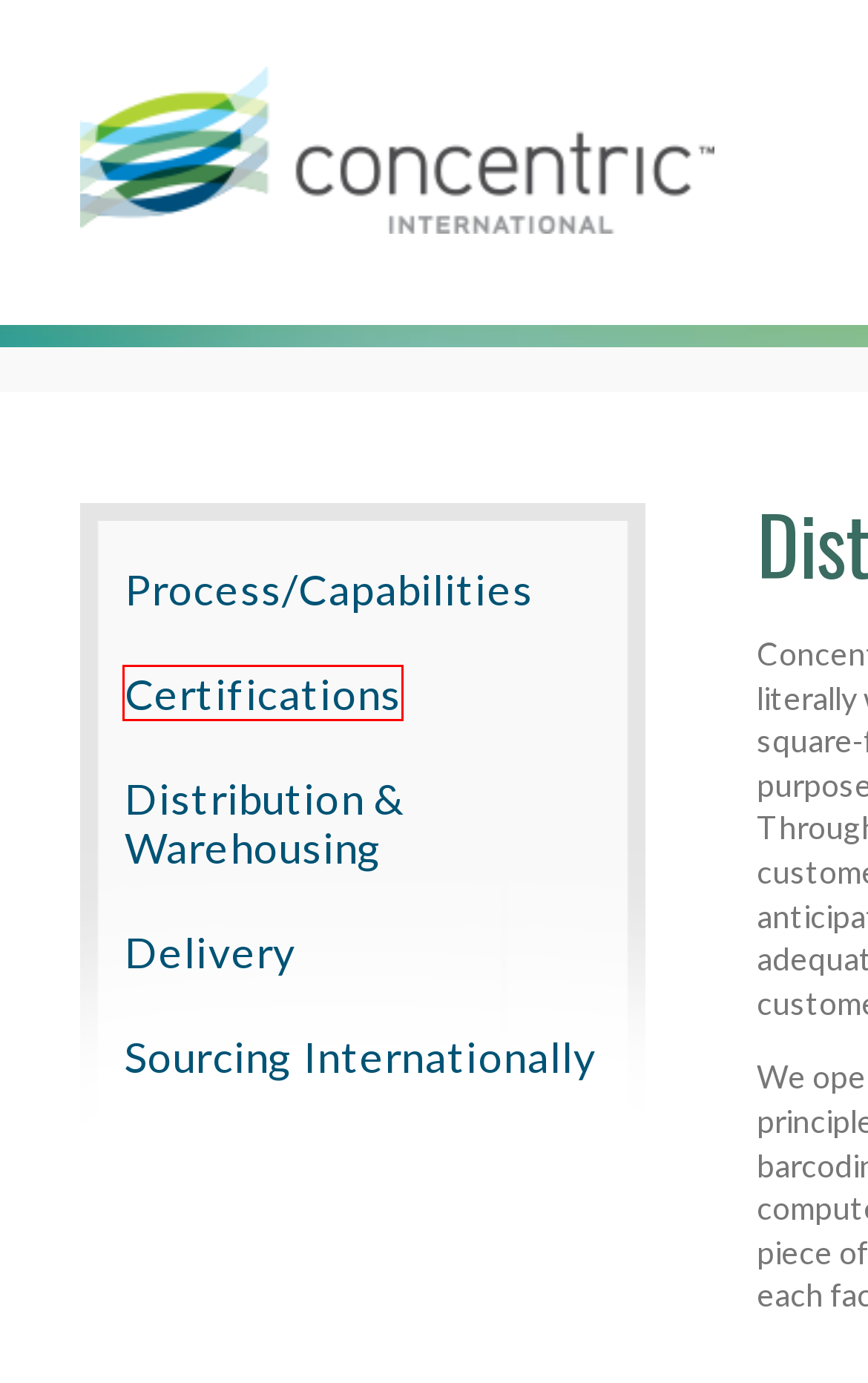You are provided with a screenshot of a webpage that includes a red rectangle bounding box. Please choose the most appropriate webpage description that matches the new webpage after clicking the element within the red bounding box. Here are the candidates:
A. Sourcing Internationally - Concentric International
B. Concentric International - Des Moines, Iowa Agricultural Products
C. Process/Capabilities - Concentric International
D. Certifications - Concentric International
E. Delivery - Concentric International
F. Capabilities - Concentric International
G. Products Archive - Concentric International
H. Brand New 230 Series Seat is Here - Concentric International

D